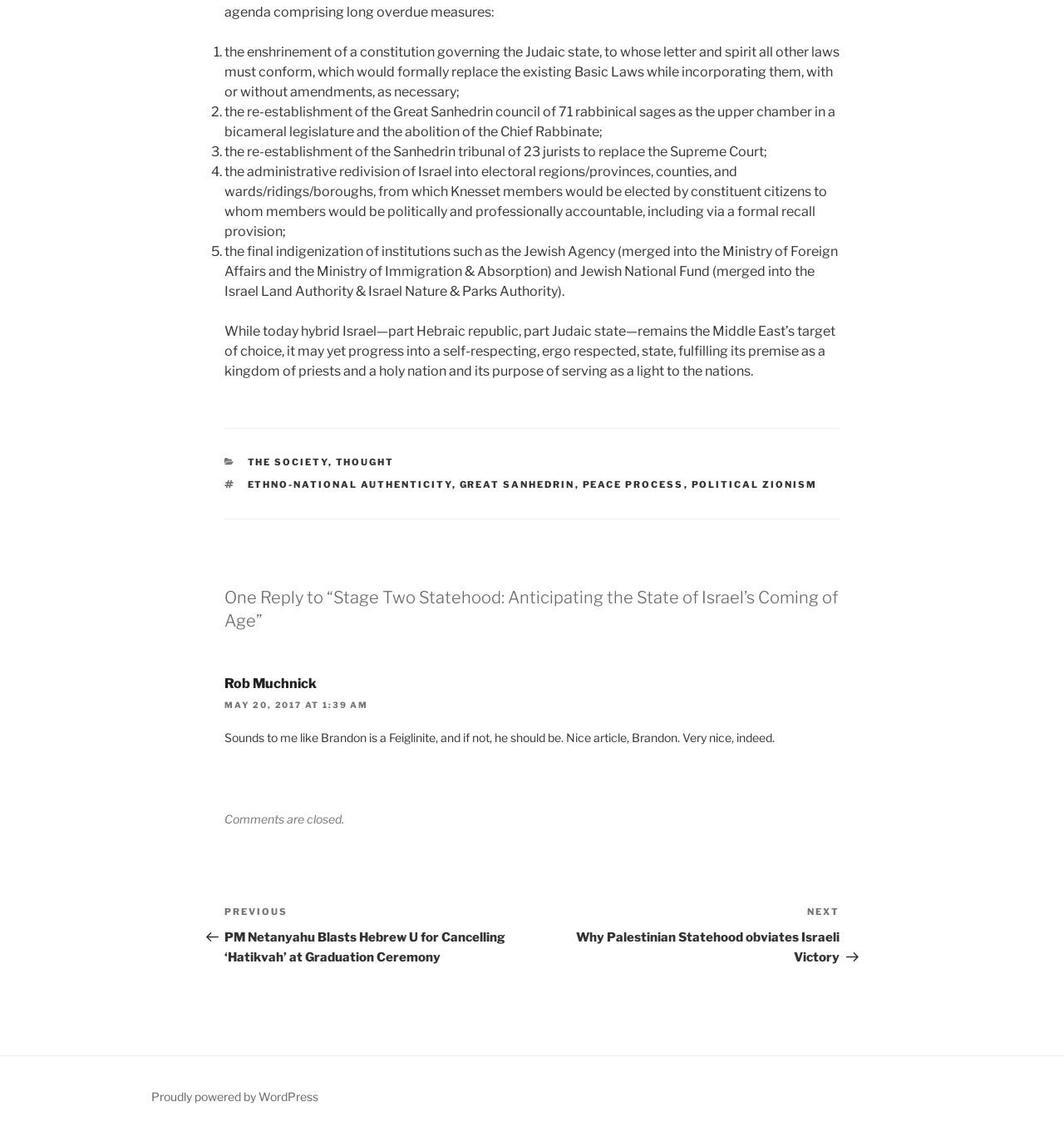What is the platform powering the website?
Using the image, provide a concise answer in one word or a short phrase.

WordPress